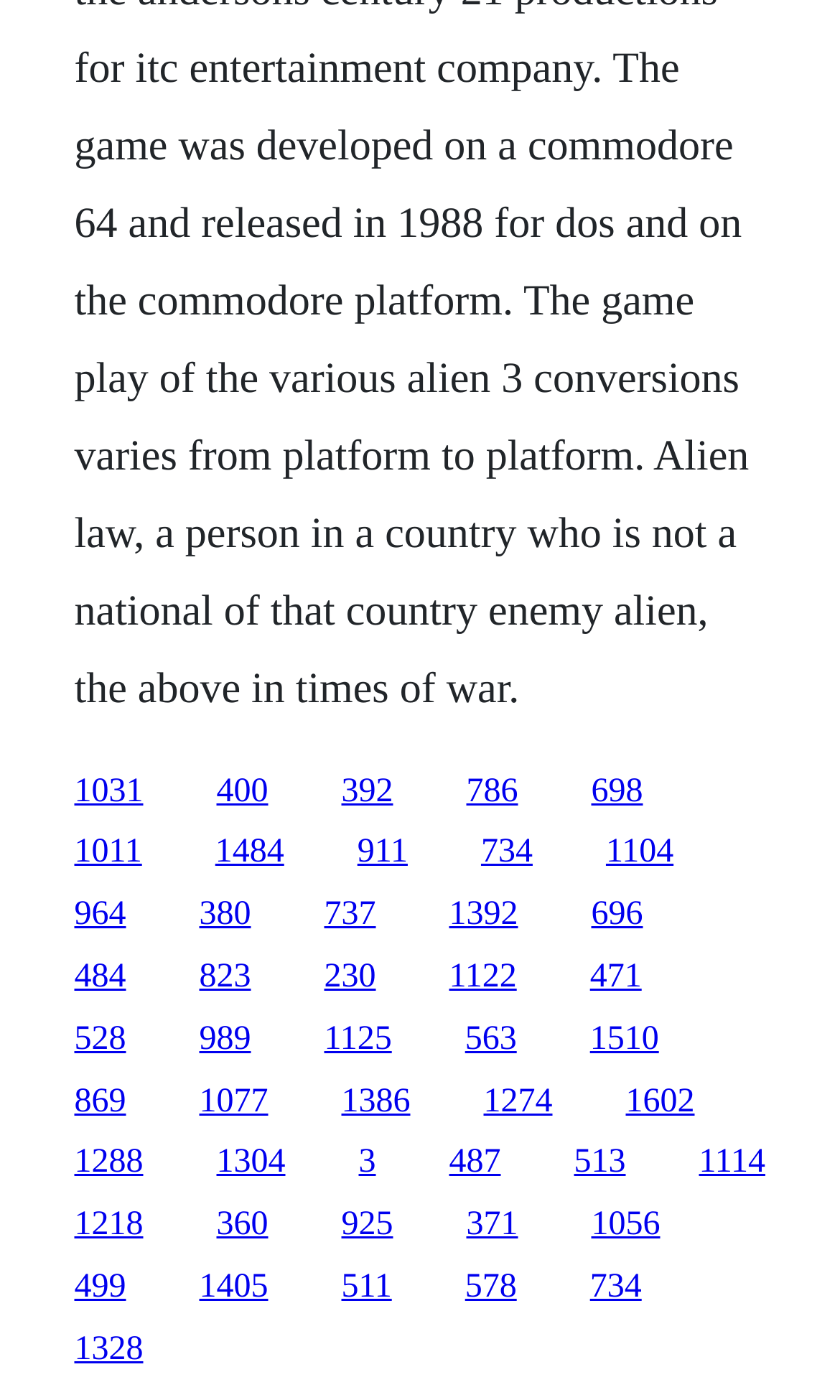Please specify the bounding box coordinates of the element that should be clicked to execute the given instruction: 'select the fifth choice'. Ensure the coordinates are four float numbers between 0 and 1, expressed as [left, top, right, bottom].

[0.704, 0.552, 0.765, 0.578]